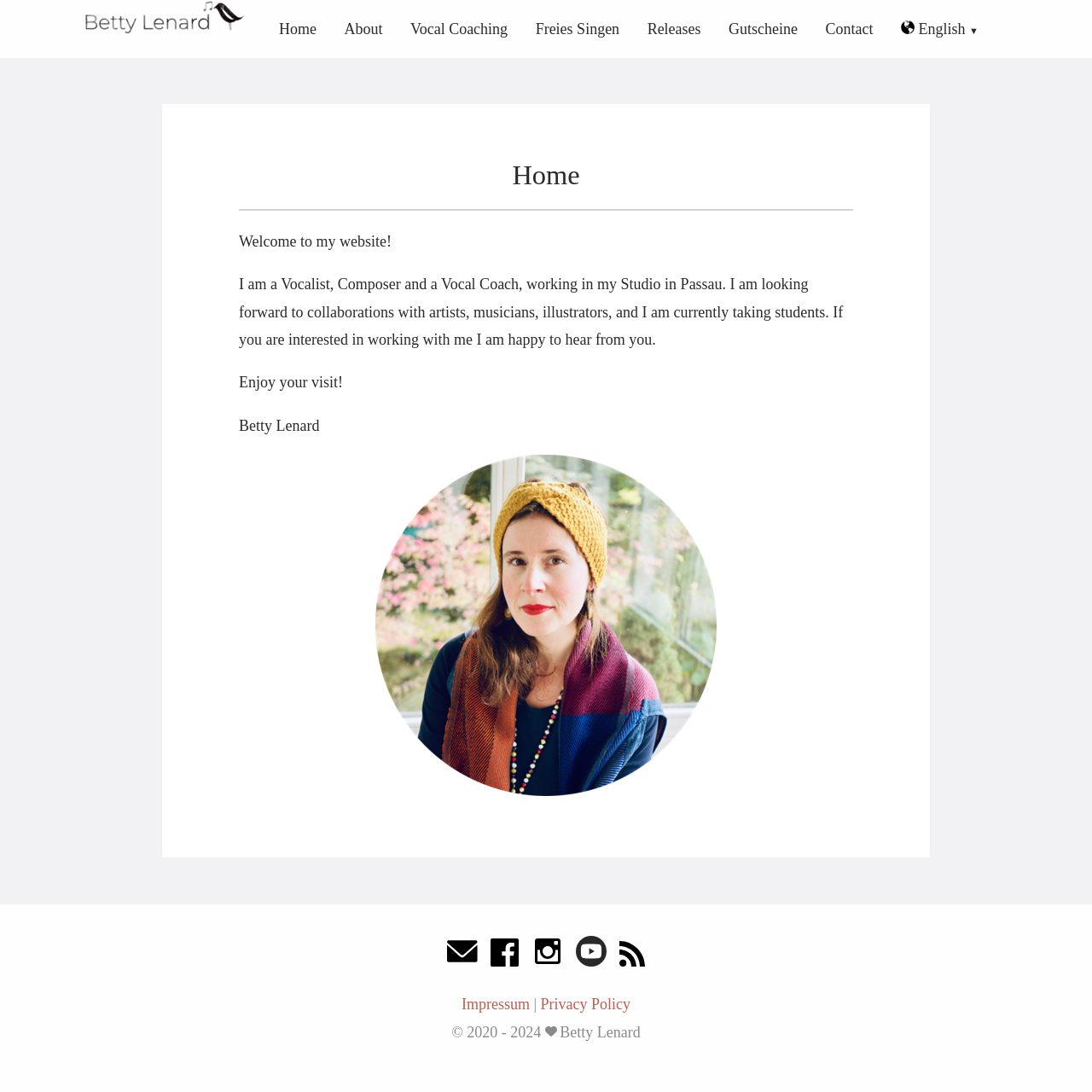Create an elaborate caption that covers all aspects of the webpage.

The webpage is about Betty Lenard, an artist and vocal coach. At the top, there is a navigation menu with 8 links: Home, About, Vocal Coaching, Freies Singen, Releases, Gutscheine, Contact, and English. The English link has a small arrow icon next to it.

Below the navigation menu, there is a main section that takes up most of the page. It contains an article with a heading that says "Home". The article has a brief introduction that welcomes visitors to Betty Lenard's website and describes her as a vocalist, composer, and vocal coach. The text also mentions that she is looking forward to collaborations and is currently taking students.

Below the introduction, there is a photo of Betty Lenard. The photo is quite large and takes up most of the width of the main section.

At the bottom of the page, there is a section with social media links, including email, Facebook, Instagram, YouTube, and RSS. Each link has a small icon next to it. Next to the social media links, there are links to Impressum, Privacy Policy, and a copyright notice that says "© 2020 - 2024". The copyright notice has a small icon next to it.